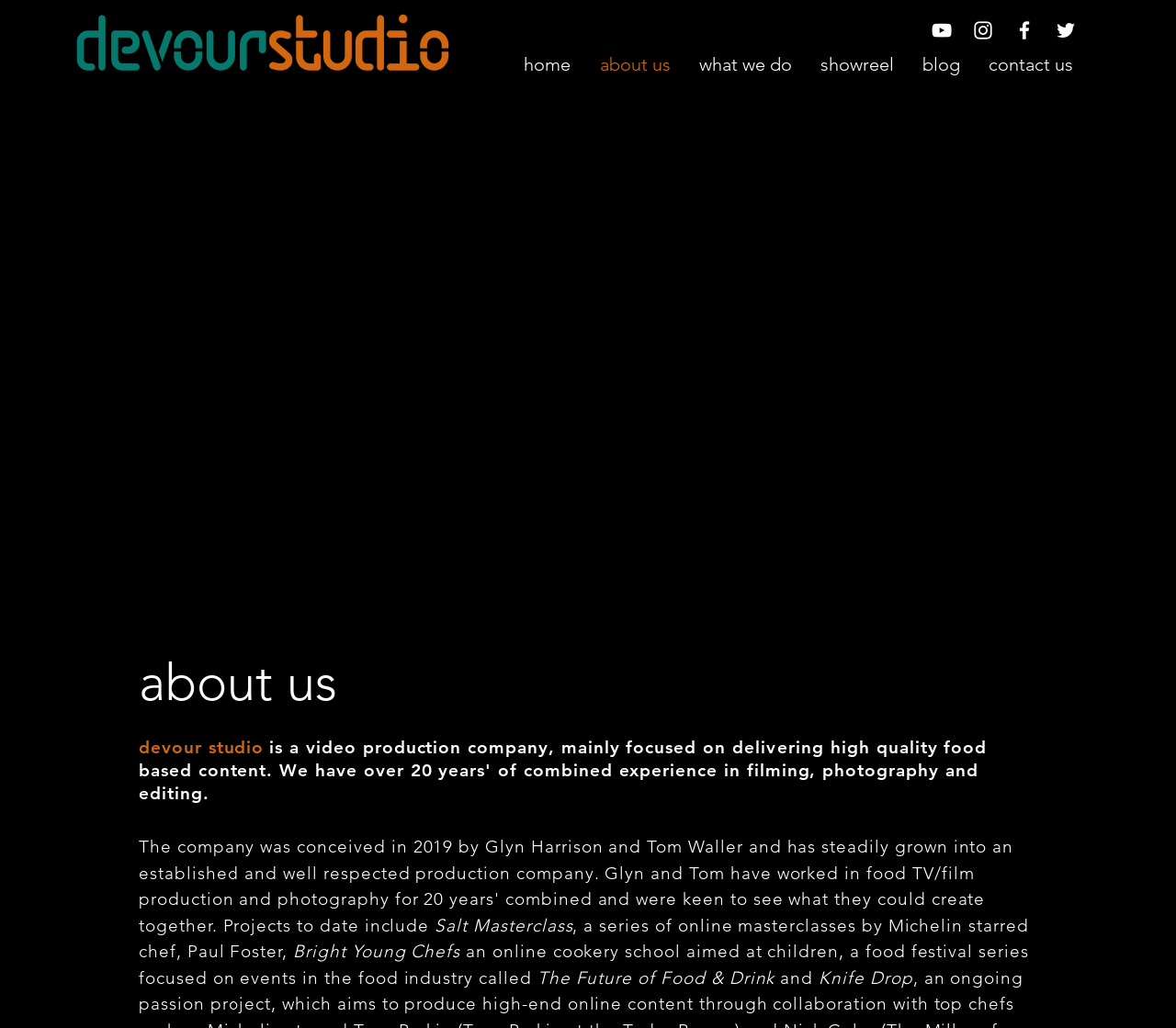Provide a comprehensive caption for the webpage.

The webpage is about Devour Studio, a food-focused video production company with over 19 years of experience. At the top left corner, there is a logo of Devour Studio, which is also a link. Next to the logo, there is a navigation menu with links to different sections of the website, including "home", "about us", "what we do", "showreel", "blog", and "contact us". 

Below the navigation menu, there is a social bar with links to Devour Studio's social media profiles, including YouTube, Instagram, Facebook, and Twitter, each represented by an image. 

The main content of the webpage is divided into two sections. The first section has a heading that describes Devour Studio as a food-focused video production company with expertise in food. There is also a button to play a video. 

The second section has a heading "about us" and describes Devour Studio as a video production company focused on delivering food-related content. There are several paragraphs of text that mention specific projects, including "Salt Masterclass", "Bright Young Chefs", "The Future of Food & Drink", and "Knife Drop".